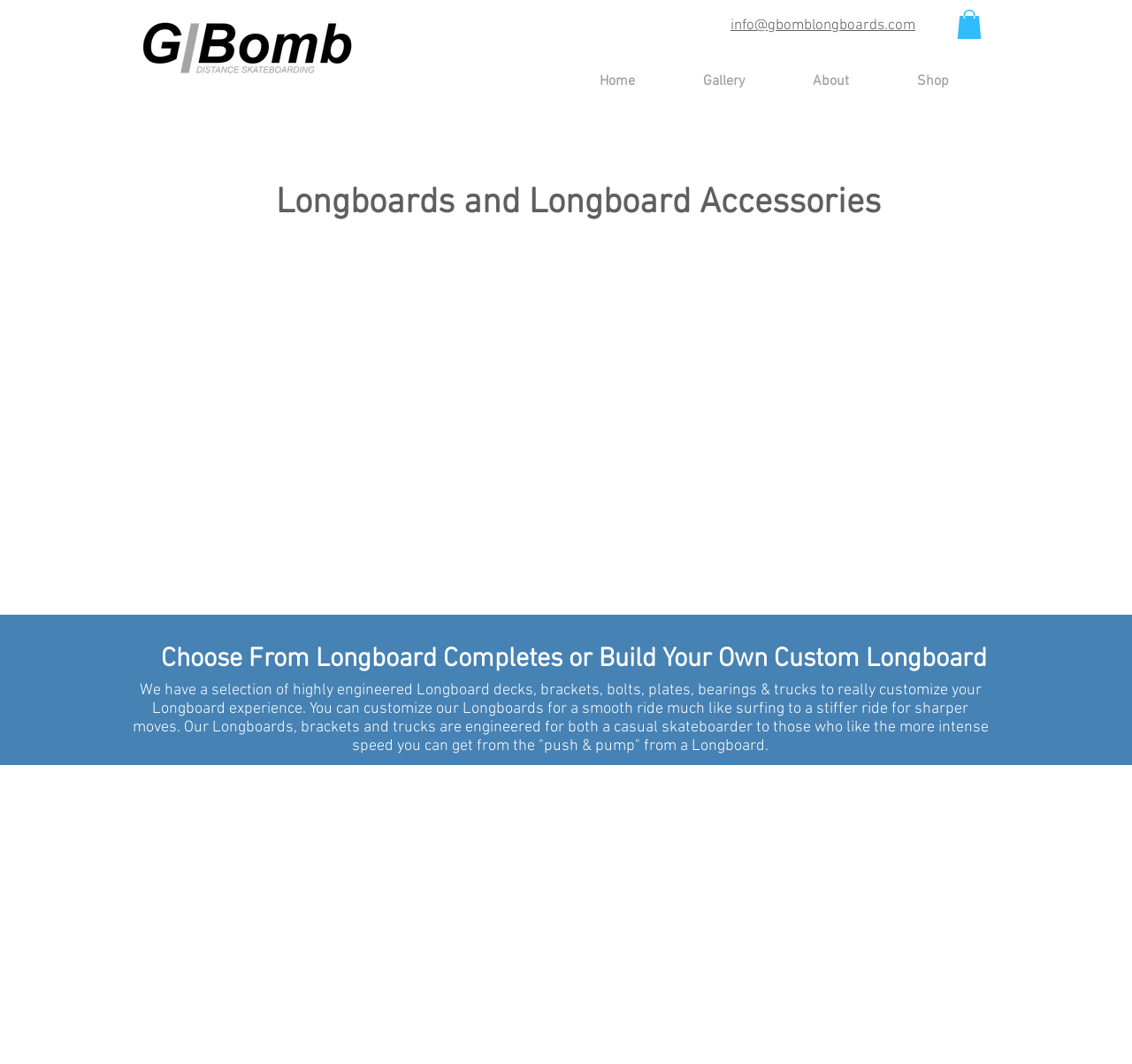What is the purpose of the 'Slideshow' region?
Answer the question in a detailed and comprehensive manner.

The 'Slideshow' region is likely used to display products, possibly with images, to showcase the different types of longboards or longboard accessories available on the website. This is inferred from the presence of the 'Slideshow' region and the surrounding text about longboard products.